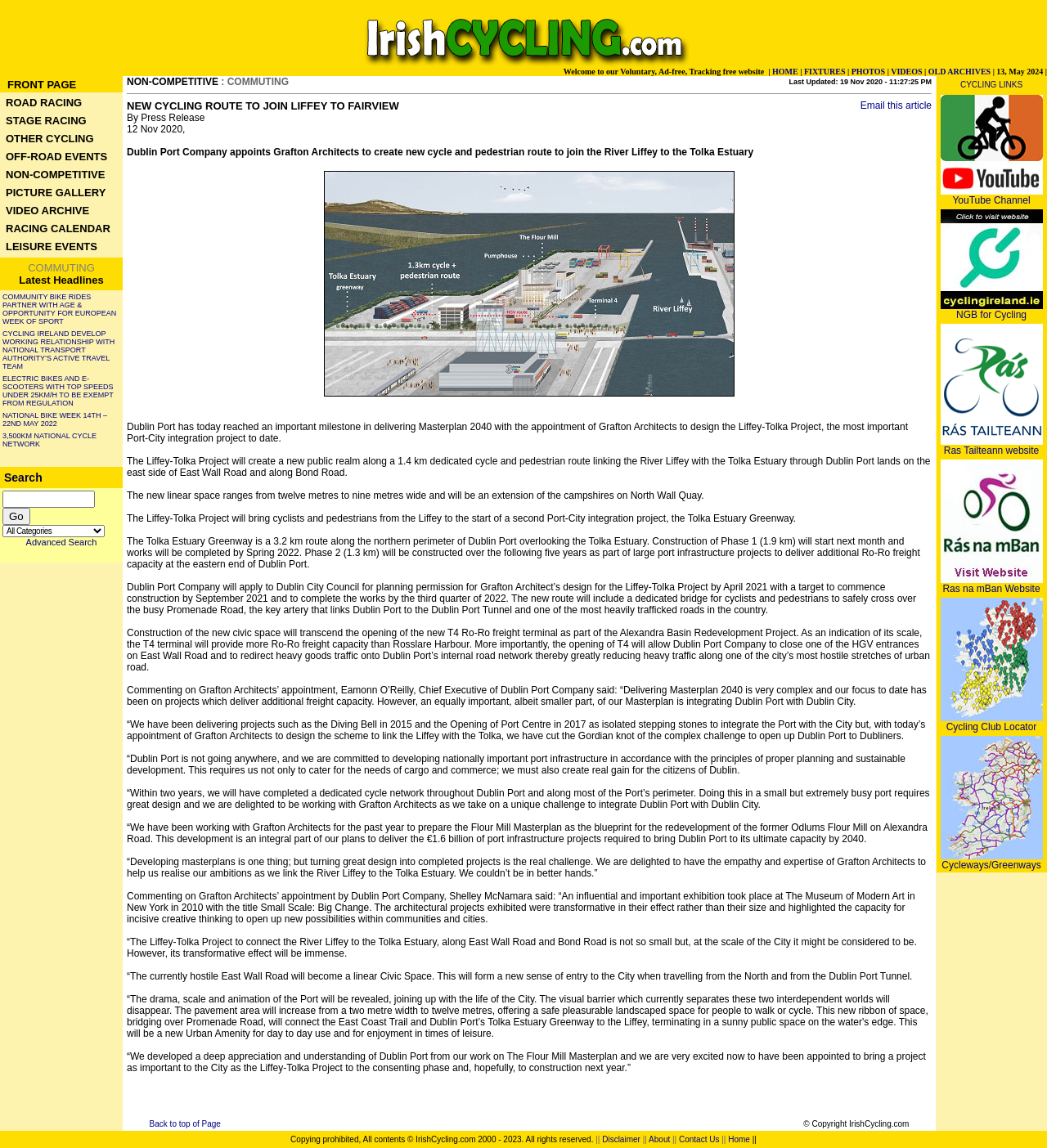What is the first cycling category listed?
Use the information from the image to give a detailed answer to the question.

I looked at the layout table with the cycling categories and found that the first category listed is FRONT PAGE.